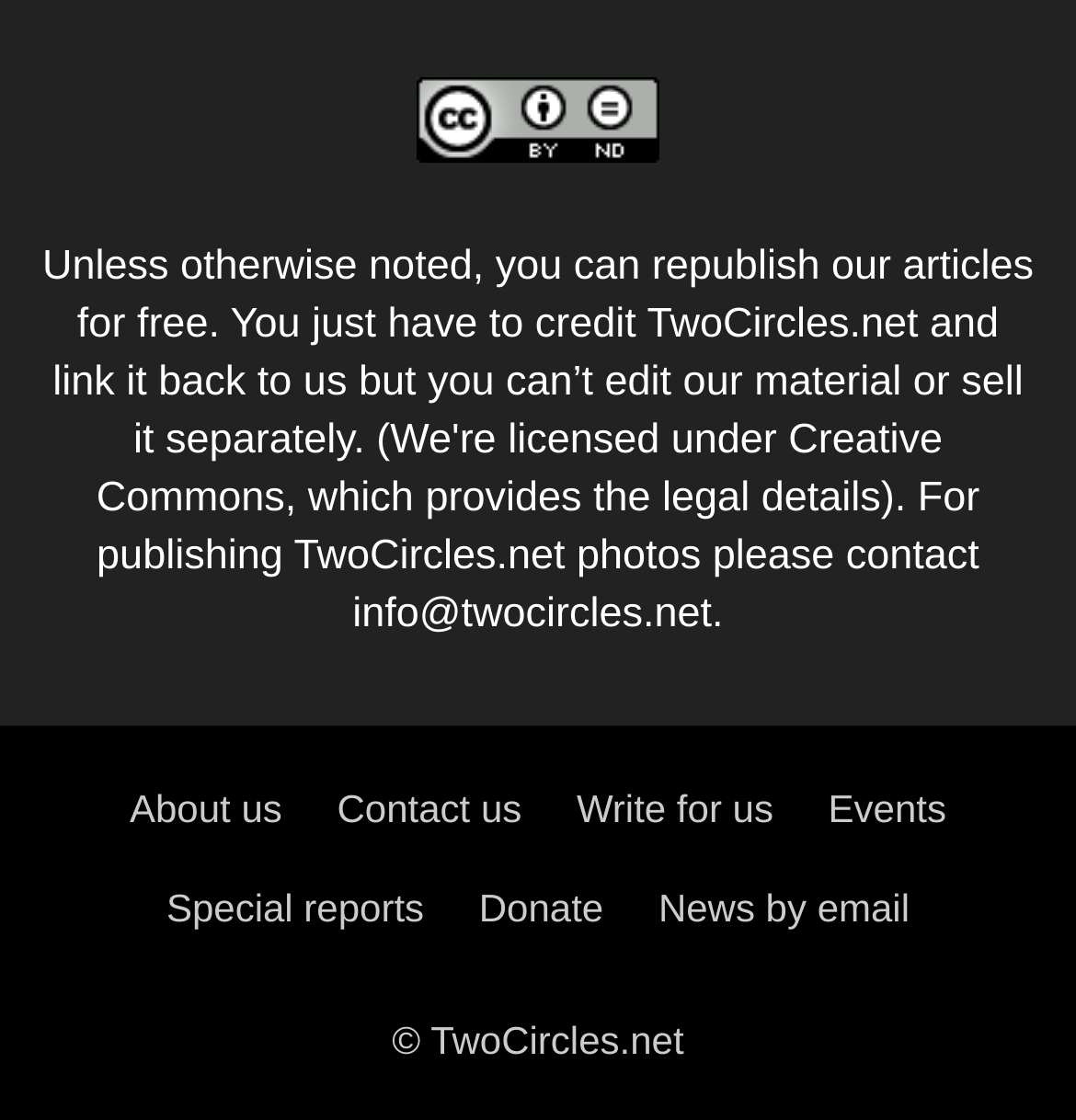Identify the bounding box coordinates of the element to click to follow this instruction: 'Contact us'. Ensure the coordinates are four float values between 0 and 1, provided as [left, top, right, bottom].

[0.313, 0.702, 0.485, 0.741]